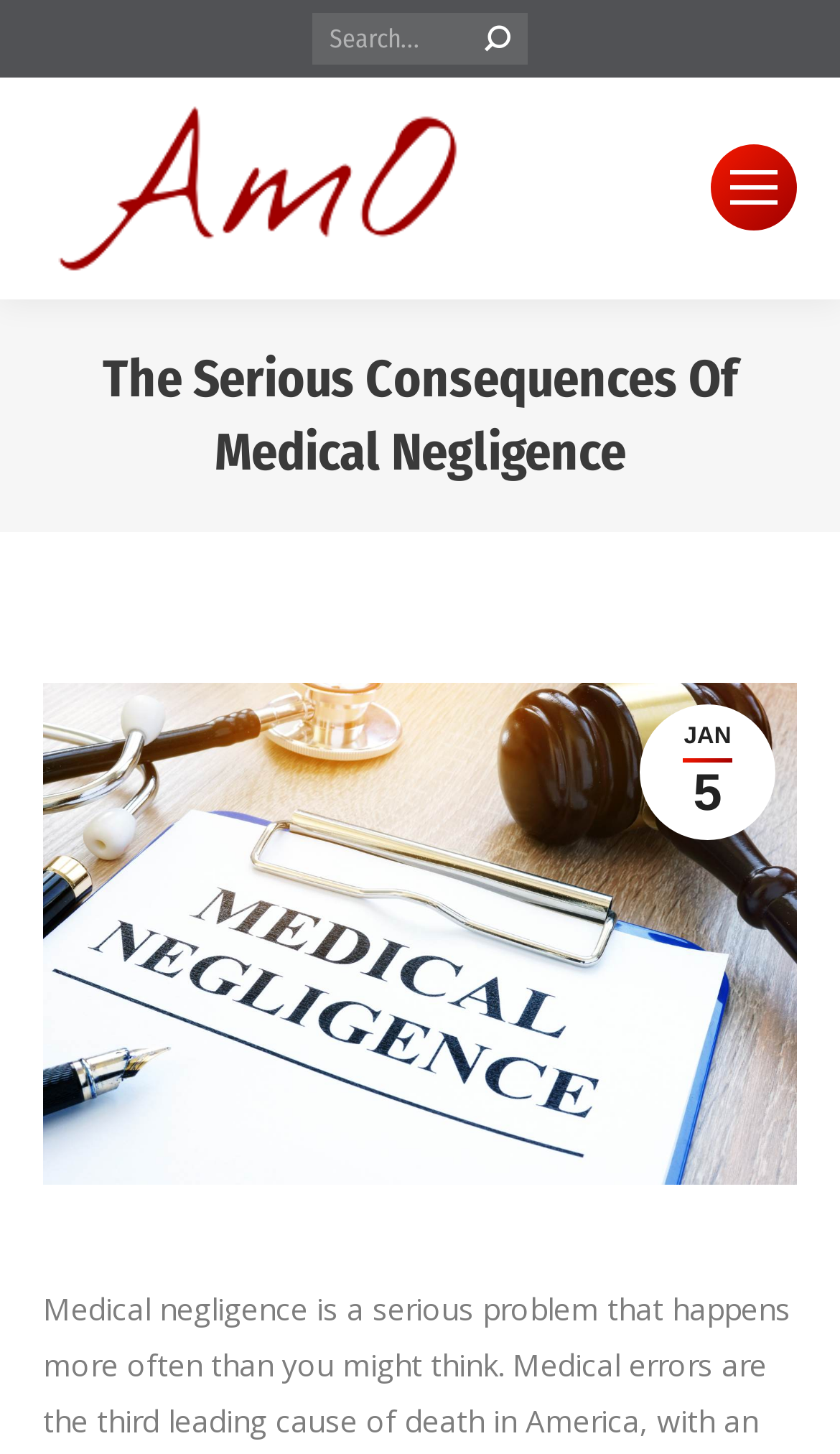Extract the bounding box for the UI element that matches this description: "Jan52023".

[0.762, 0.484, 0.923, 0.577]